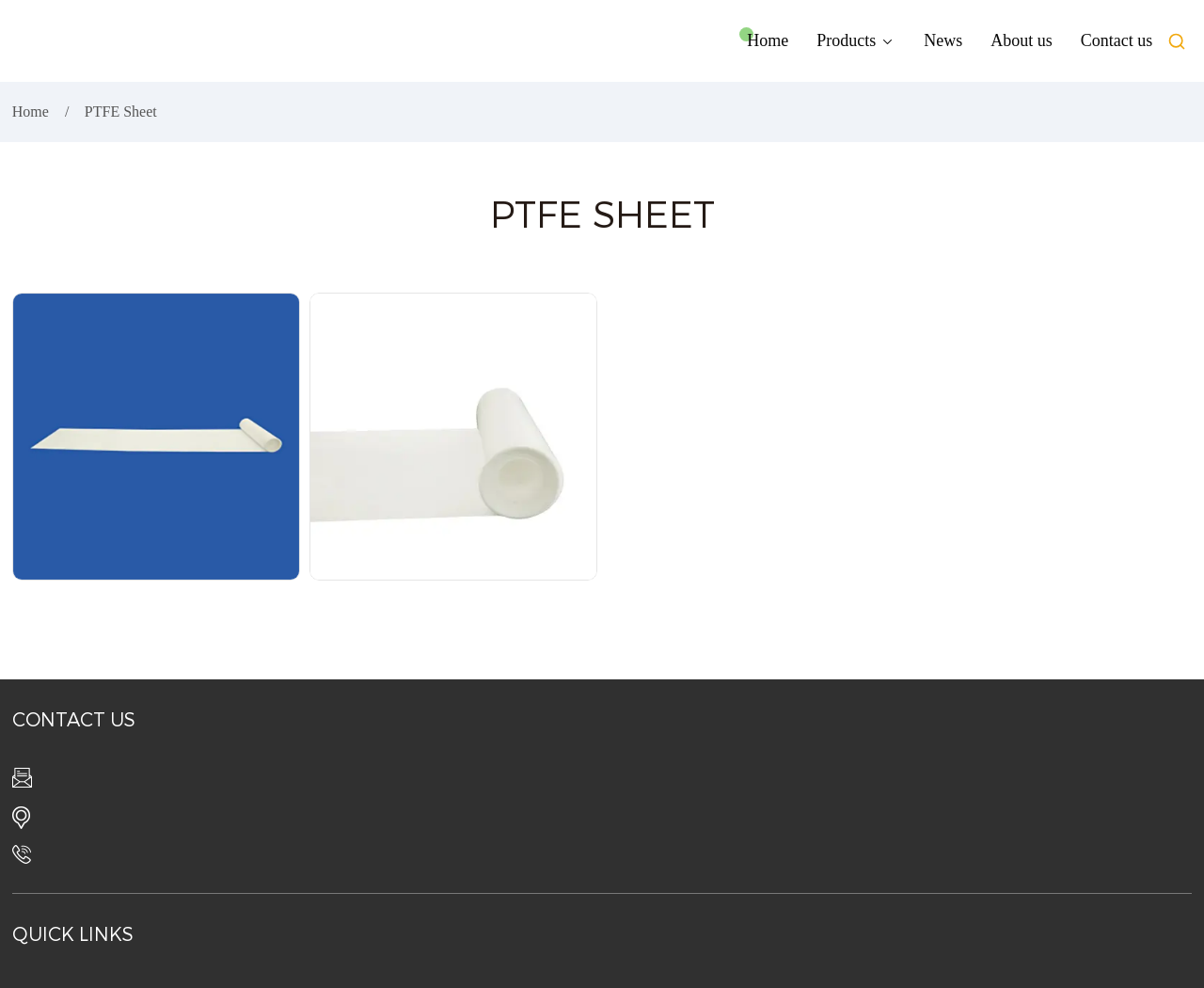Identify the bounding box of the HTML element described here: "parent_node: Home aria-label="Search"". Provide the coordinates as four float numbers between 0 and 1: [left, top, right, bottom].

[0.965, 0.026, 0.99, 0.057]